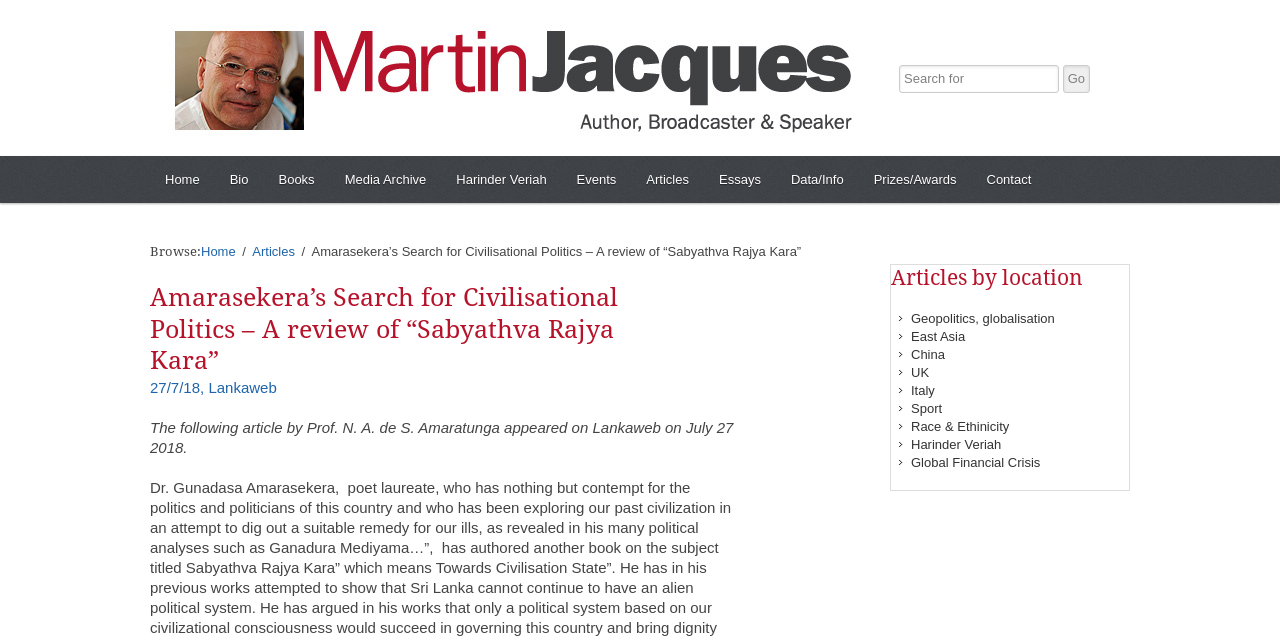Determine the bounding box coordinates of the element's region needed to click to follow the instruction: "Search for something". Provide these coordinates as four float numbers between 0 and 1, formatted as [left, top, right, bottom].

[0.702, 0.101, 0.827, 0.145]